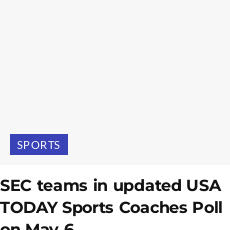What type of teams are being discussed?
Provide an in-depth and detailed explanation in response to the question.

The heading explicitly states 'SEC teams in updated USA TODAY Sports Coaches Poll on May 6', which clearly indicates that the teams being discussed are from the Southeastern Conference (SEC).